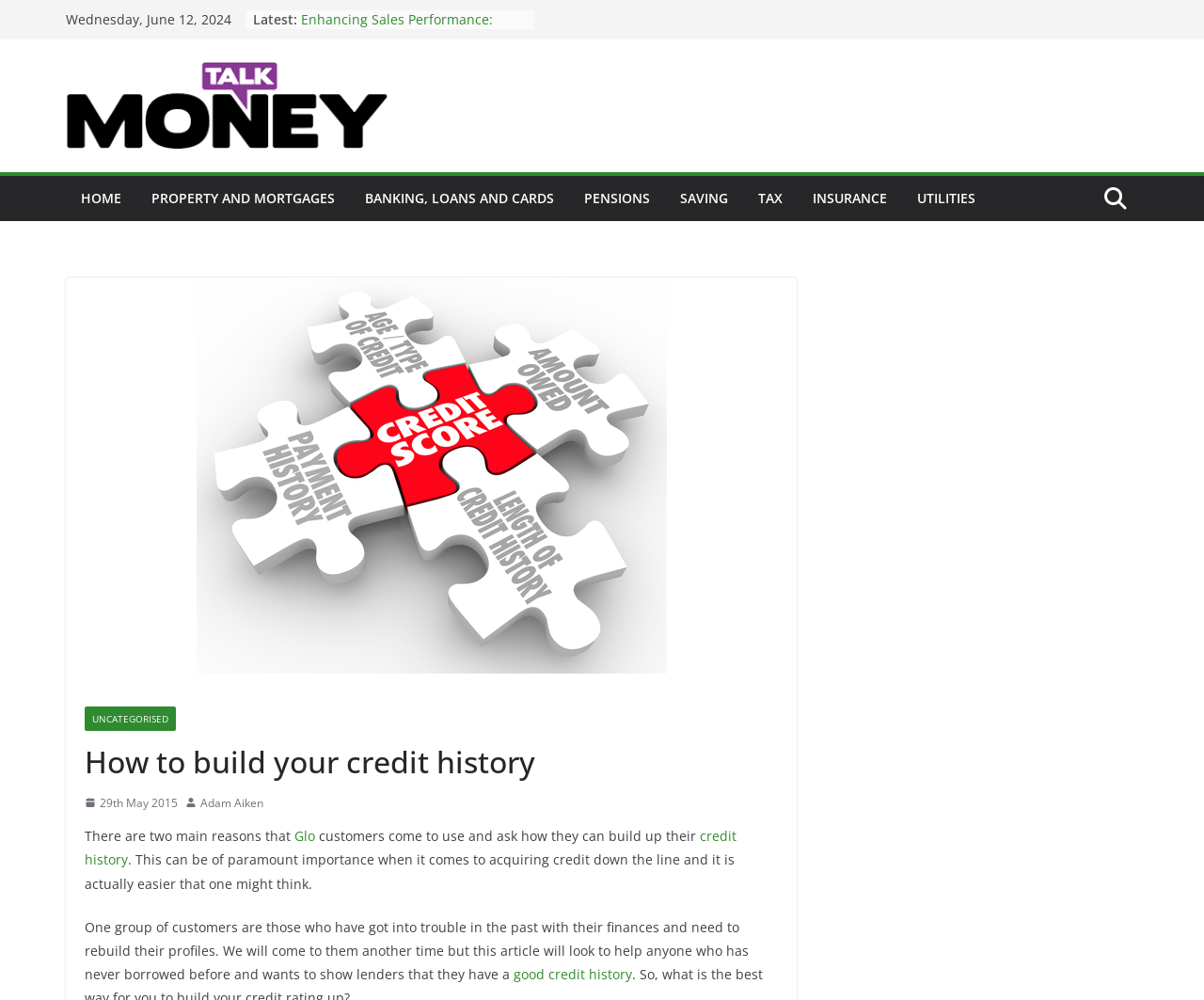For the given element description alt="Talk Money Logo", determine the bounding box coordinates of the UI element. The coordinates should follow the format (top-left x, top-left y, bottom-right x, bottom-right y) and be within the range of 0 to 1.

[0.055, 0.061, 0.322, 0.15]